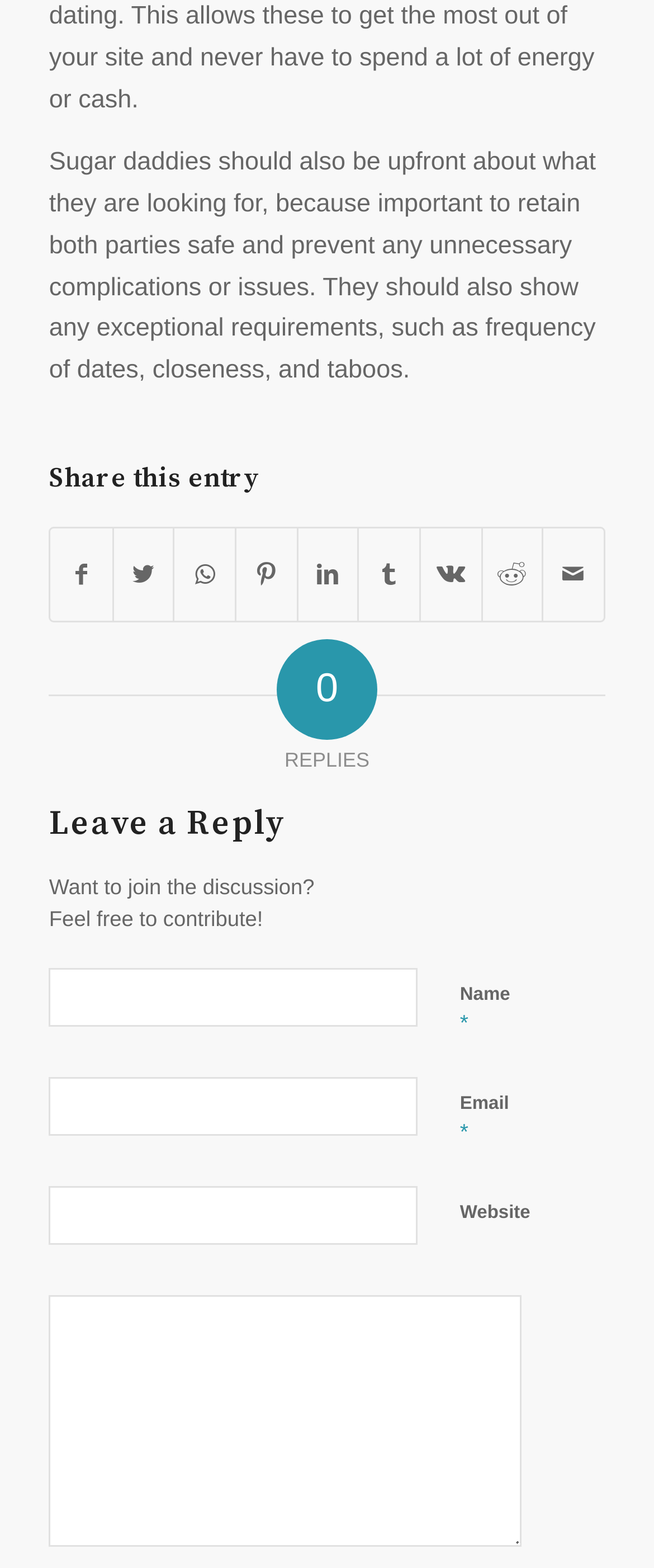Please give the bounding box coordinates of the area that should be clicked to fulfill the following instruction: "Write a comment". The coordinates should be in the format of four float numbers from 0 to 1, i.e., [left, top, right, bottom].

[0.075, 0.826, 0.797, 0.986]